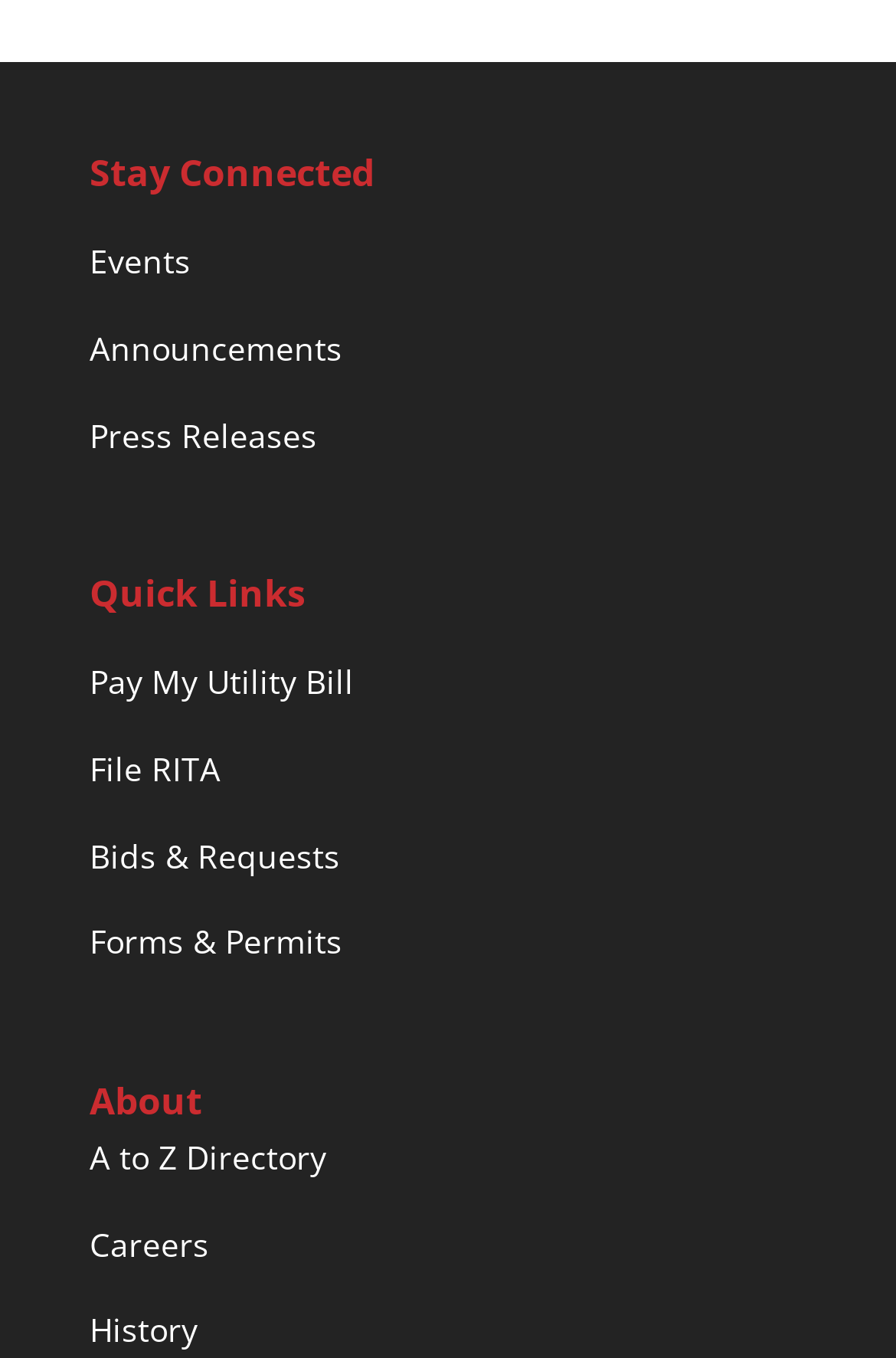What is the category of links that includes 'Pay My Utility Bill'?
Refer to the image and provide a one-word or short phrase answer.

Quick Links